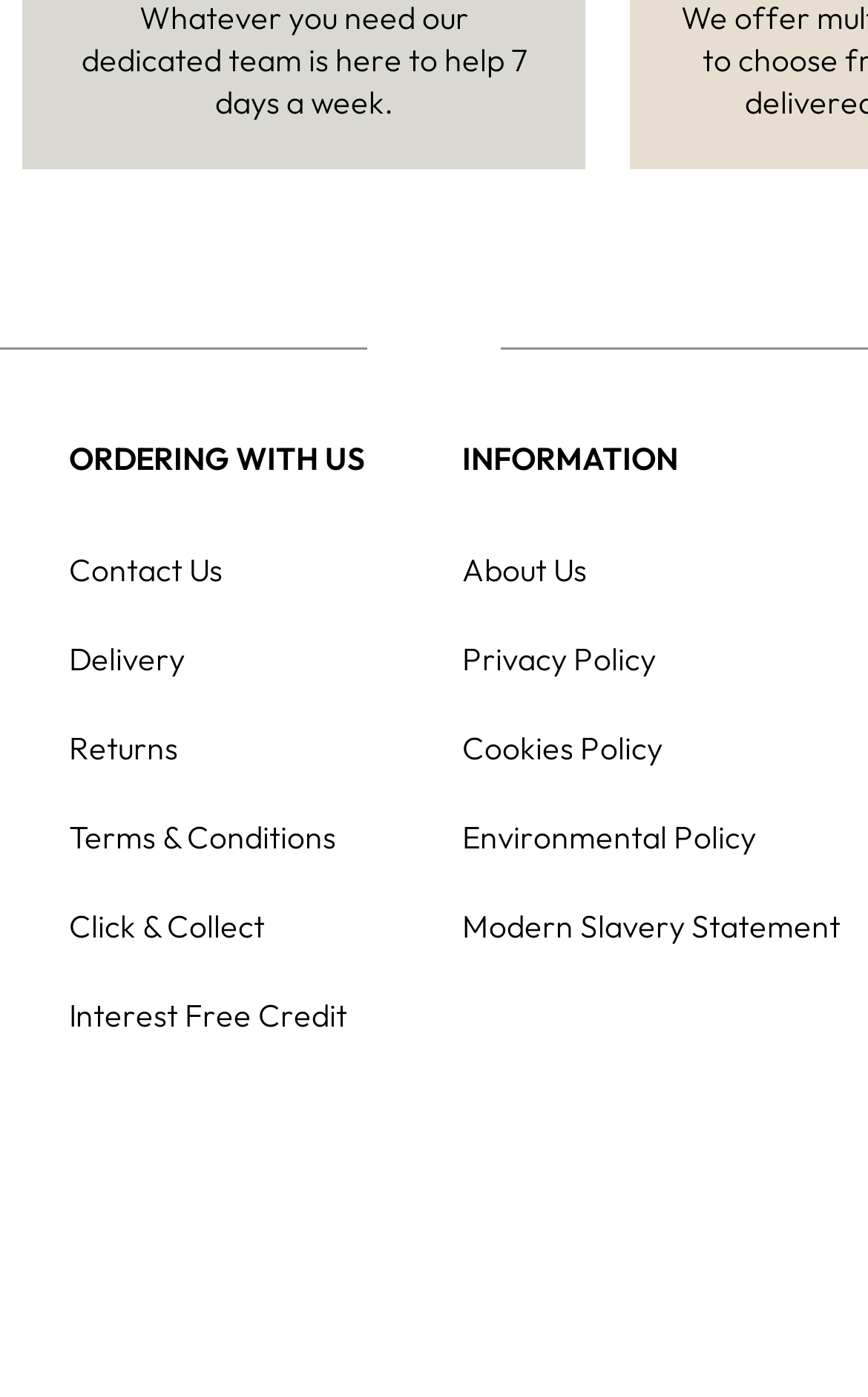Identify the bounding box coordinates of the region that should be clicked to execute the following instruction: "View Delivery information".

[0.079, 0.44, 0.421, 0.504]